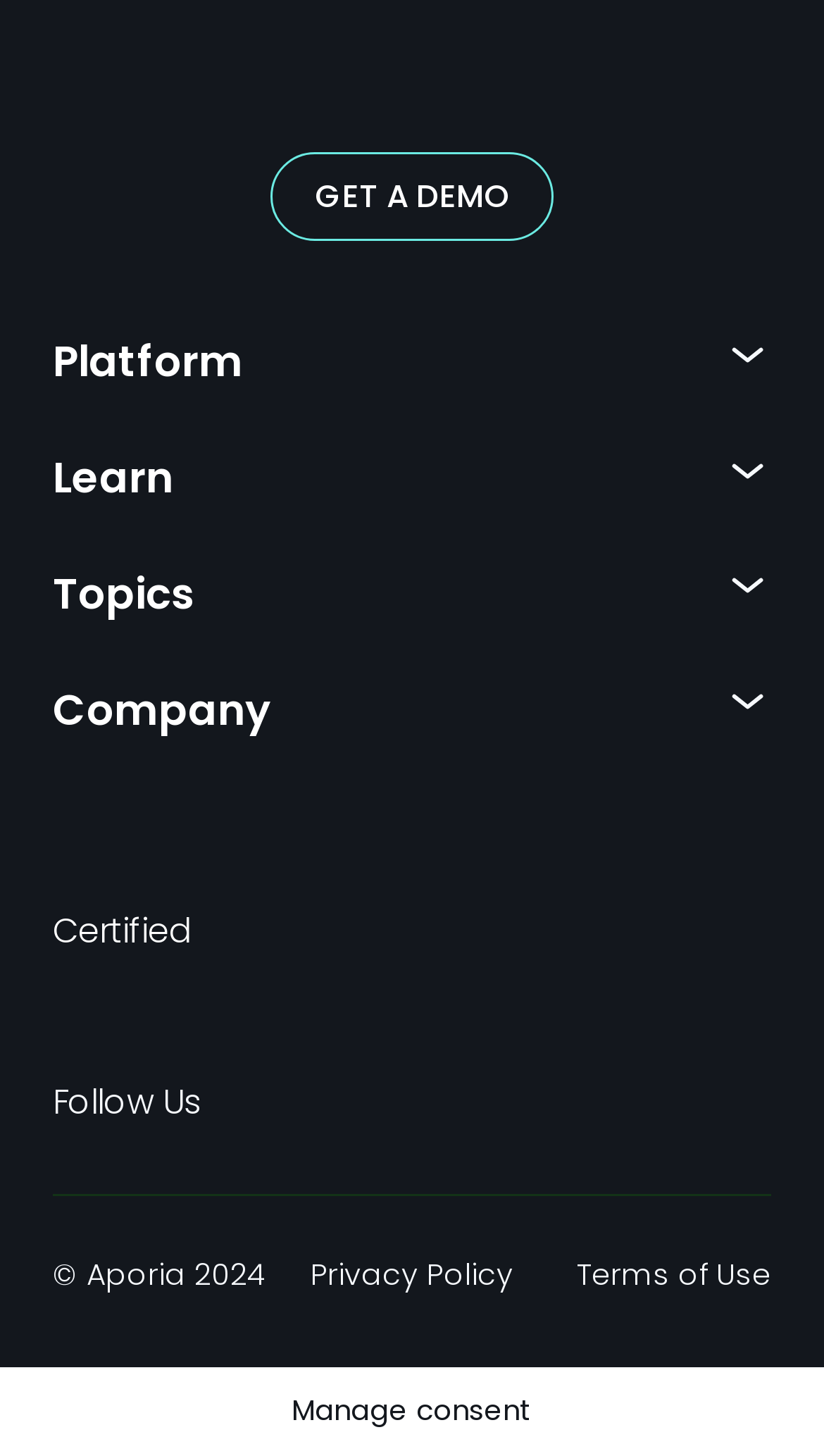Determine the bounding box coordinates for the clickable element to execute this instruction: "Click on GET A DEMO". Provide the coordinates as four float numbers between 0 and 1, i.e., [left, top, right, bottom].

[0.328, 0.104, 0.672, 0.165]